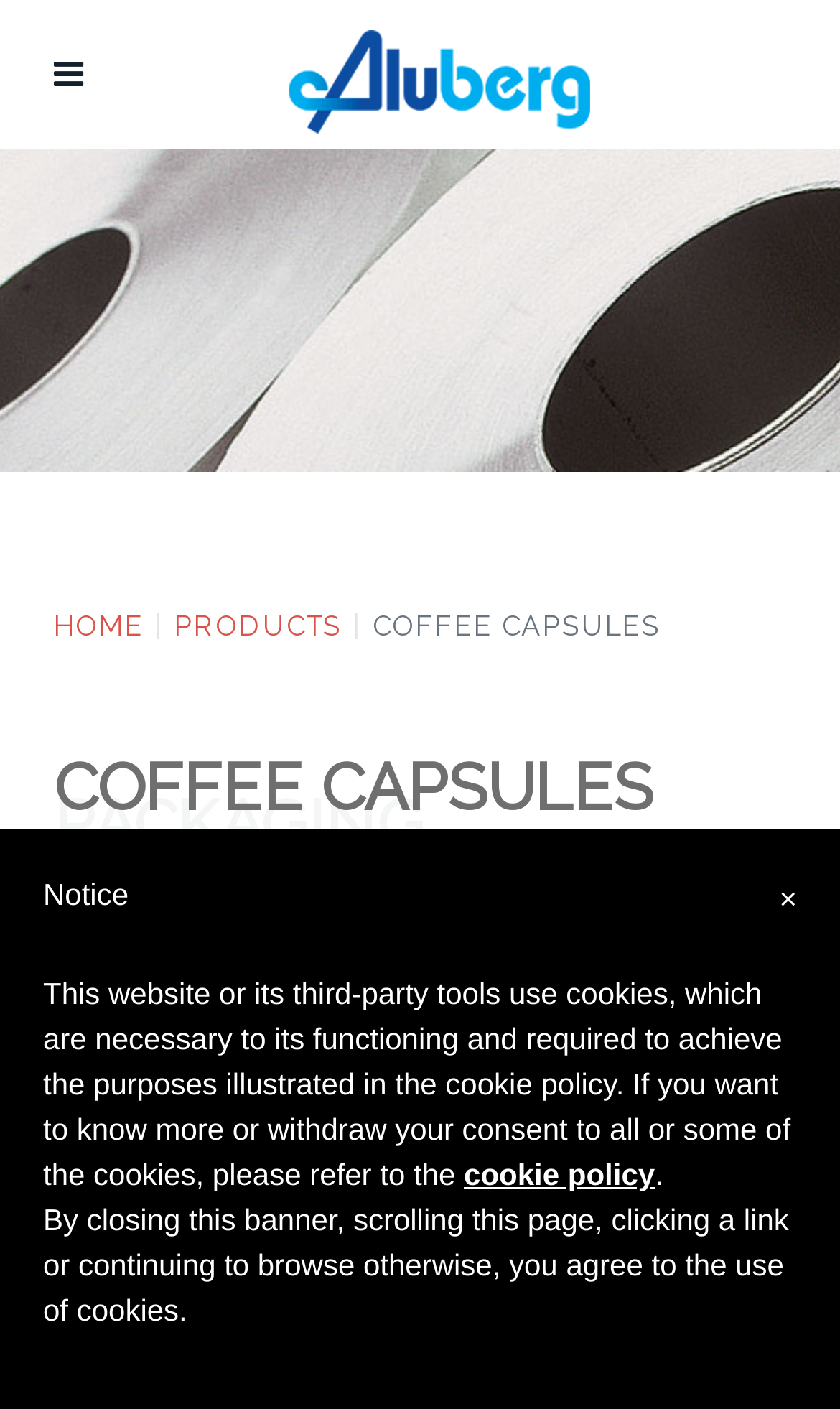What is the purpose of the cookies?
Observe the image and answer the question with a one-word or short phrase response.

Functioning and purposes illustrated in cookie policy